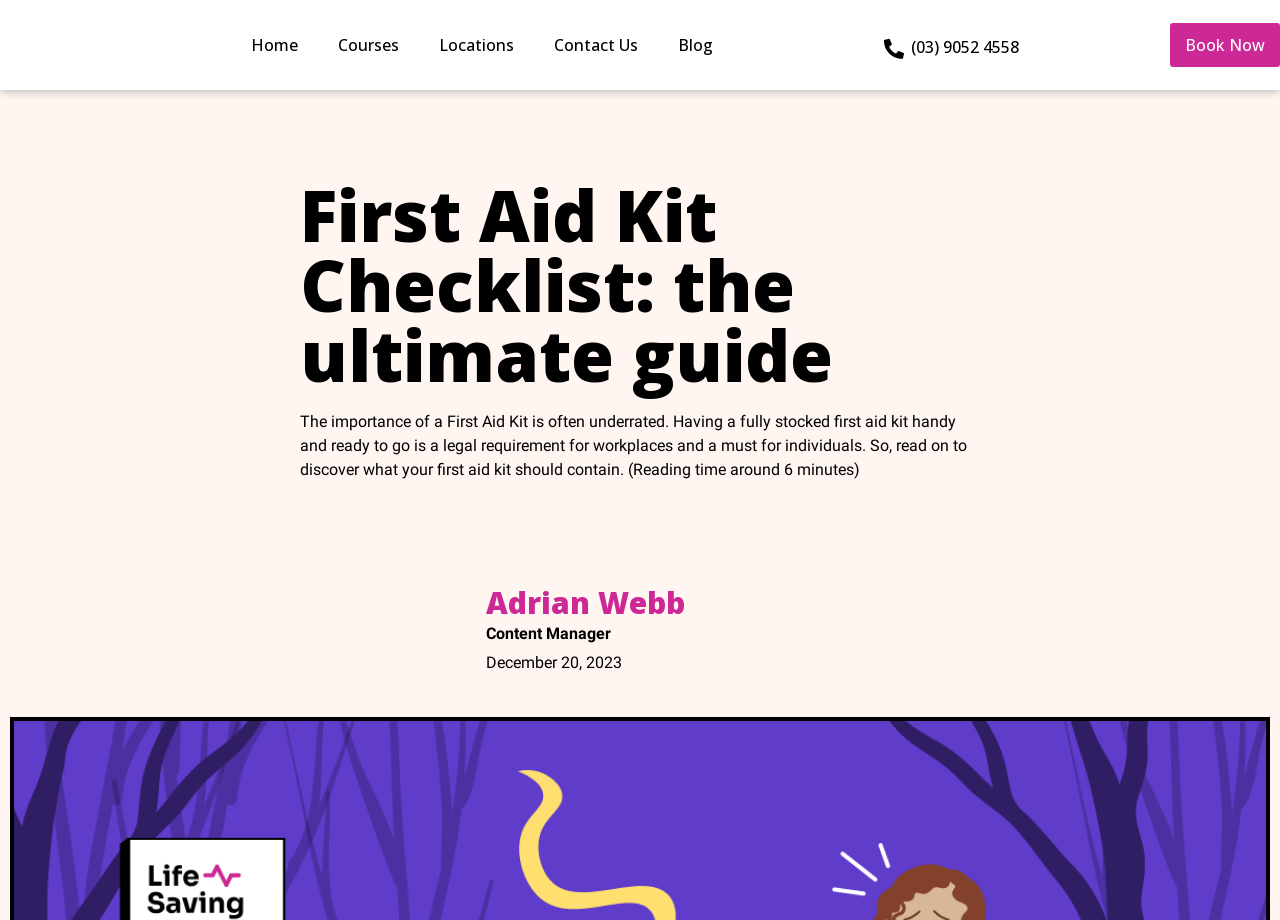Provide a brief response to the question below using one word or phrase:
What is the phone number provided on the webpage?

(03) 9052 4558